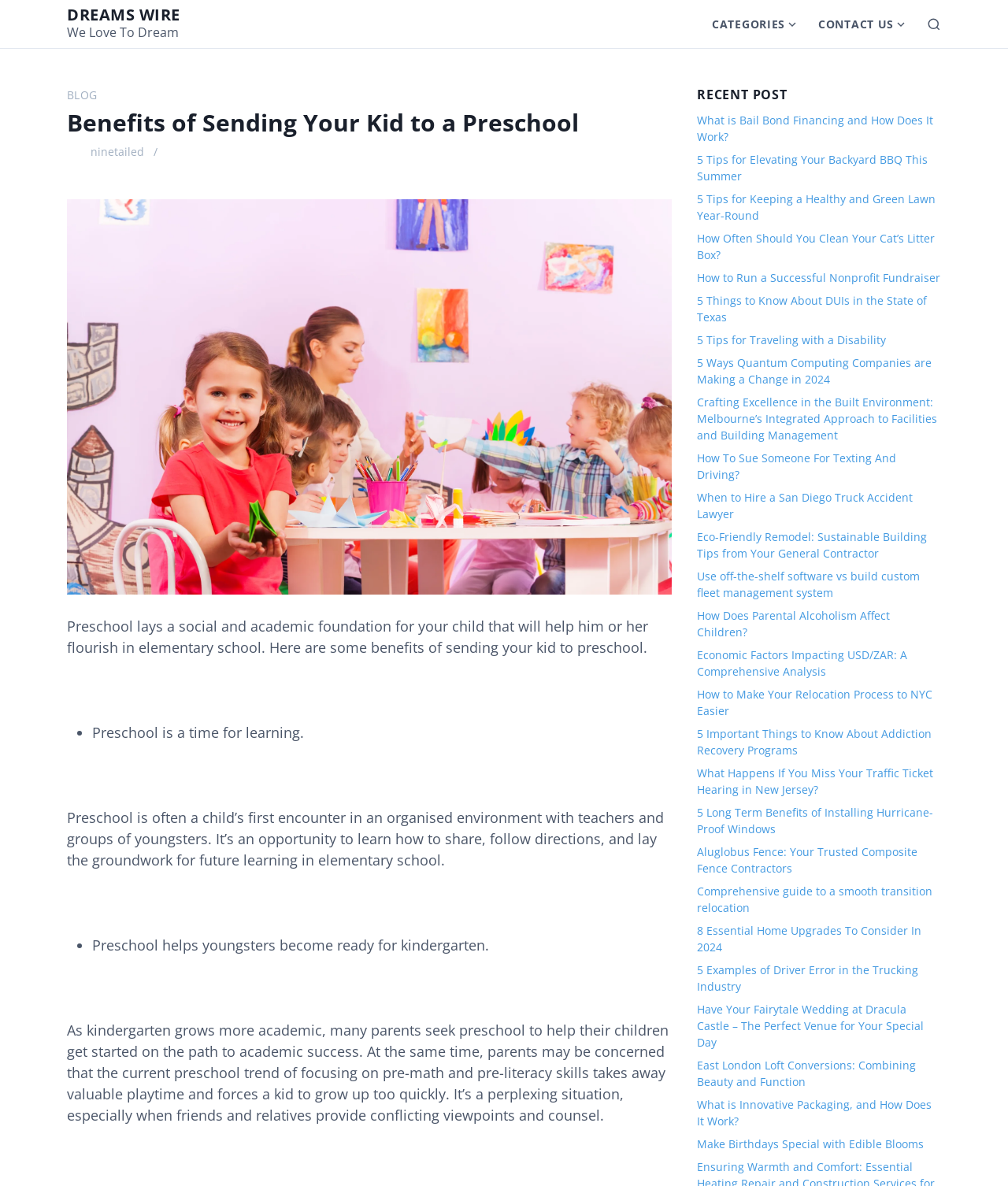What is the function of the 'Show submenu' buttons?
Answer the question with as much detail as possible.

The 'Show submenu' buttons are used to expand the menus for 'CATEGORIES' and 'CONTACT US', allowing users to access more options or subcategories within these sections.